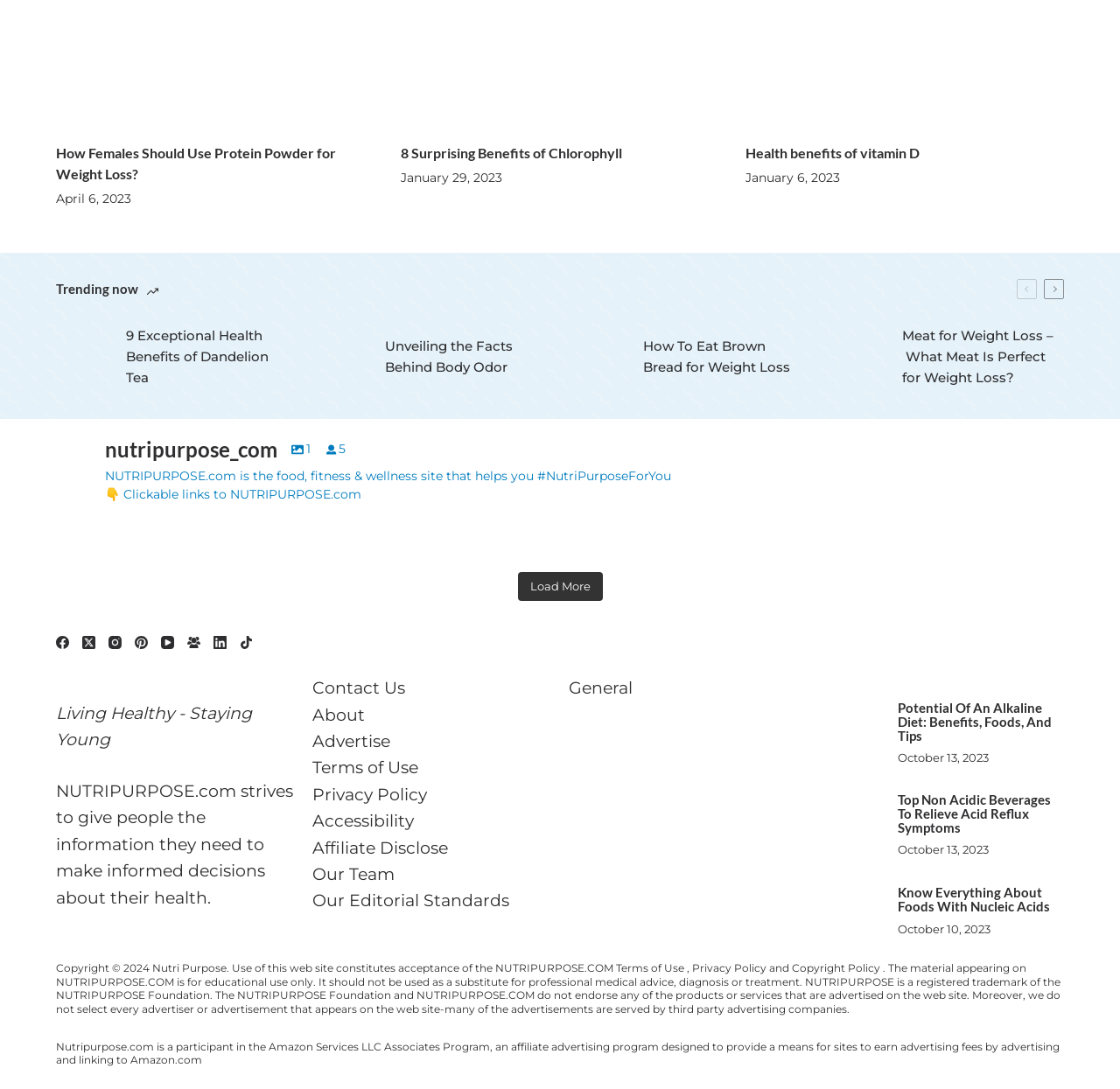Please find the bounding box coordinates of the clickable region needed to complete the following instruction: "Open the article 'How Females Should Use Protein Powder for Weight Loss?'". The bounding box coordinates must consist of four float numbers between 0 and 1, i.e., [left, top, right, bottom].

[0.05, 0.131, 0.334, 0.17]